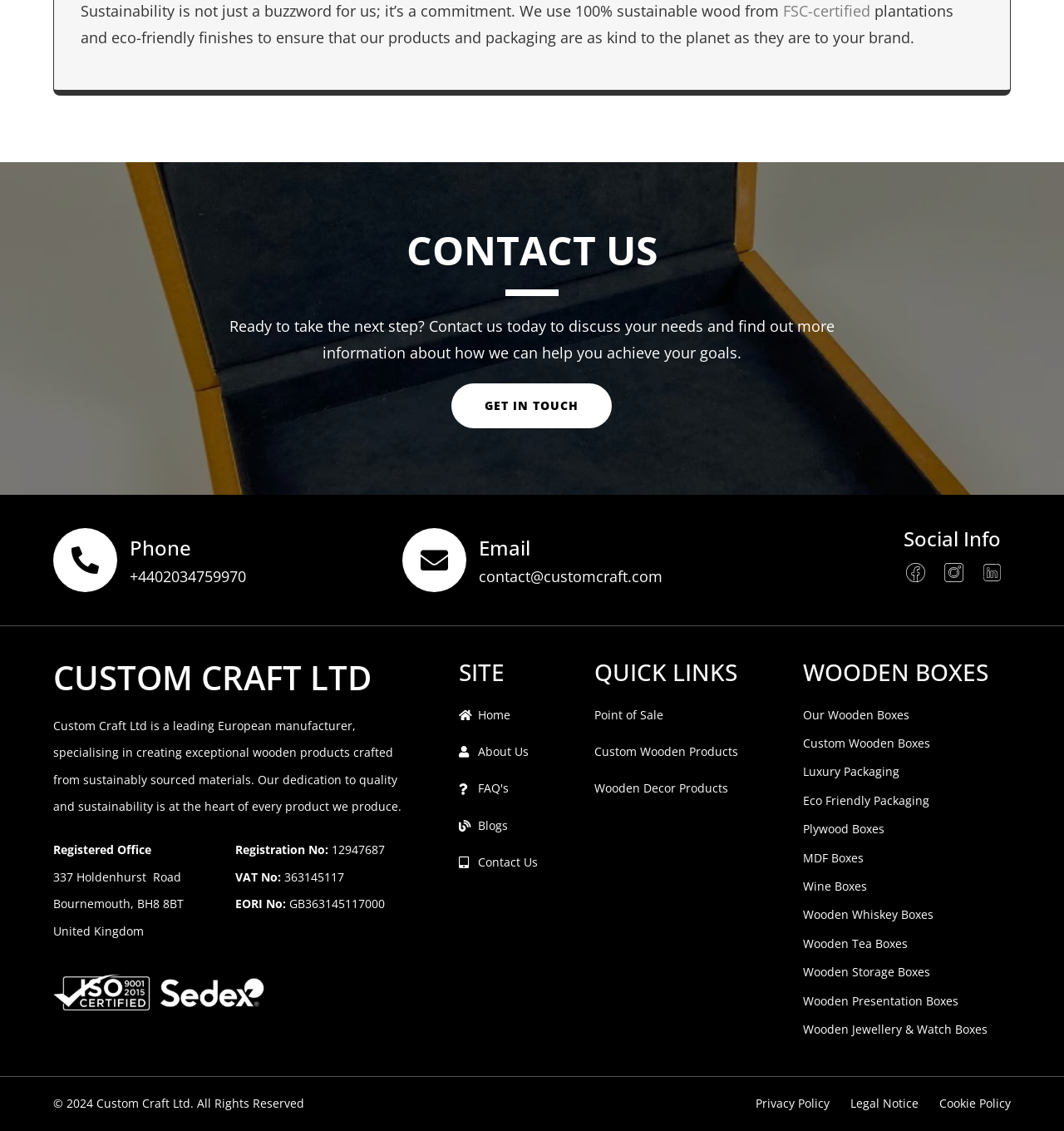Please answer the following question using a single word or phrase: 
What type of products does the company specialize in?

Wooden products